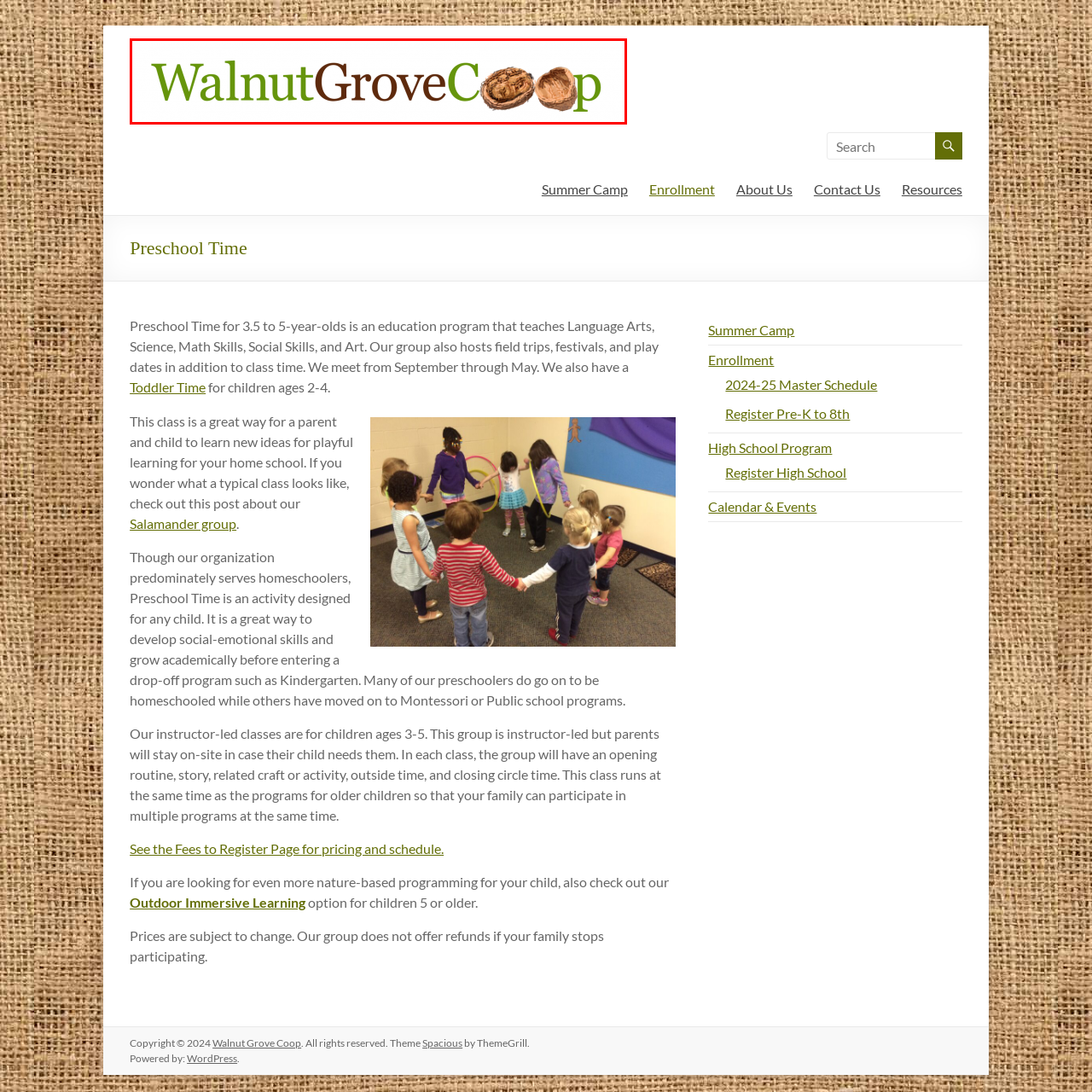Detail the features and elements seen in the red-circled portion of the image.

The image features the logo of "Walnut Grove Coop," prominently displayed at the top of the webpage. The logo combines vibrant hues of green and brown, reflecting a natural theme. The word "Walnut" is styled in green, while "Grove" stands out in a deeper brown, and "Coop" is presented in a similar brown shade. Accompanying the text, there is a decorative element depicting a walnut shell, which enhances the organic and community-oriented essence of the coop. This logo serves as a visual identity for the Walnut Grove Coop, an educational and social cooperative for families, highlighting its focus on nurturing young children's development in a collaborative environment.